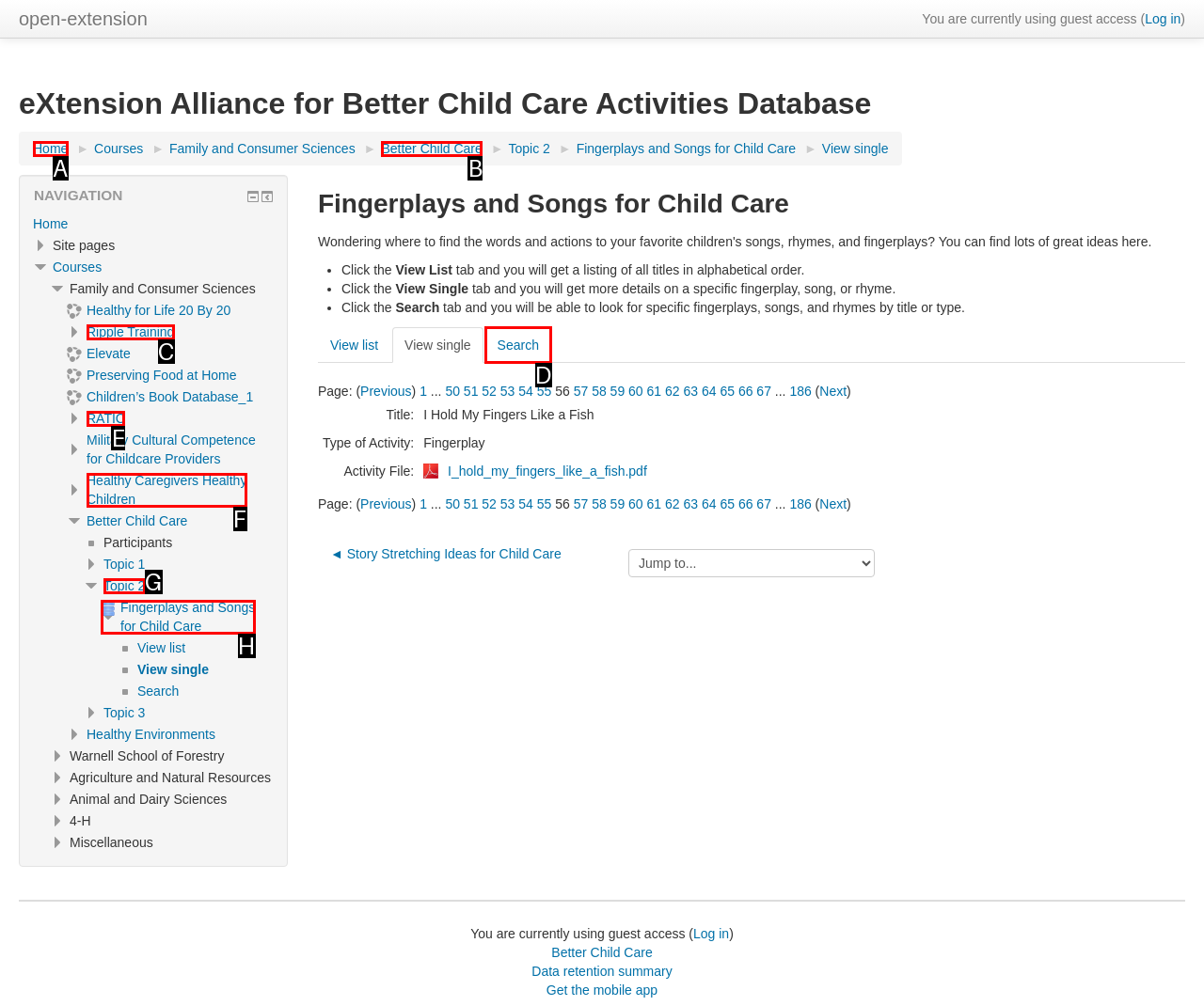Select the appropriate HTML element to click on to finish the task: Search for fingerplays and songs.
Answer with the letter corresponding to the selected option.

D